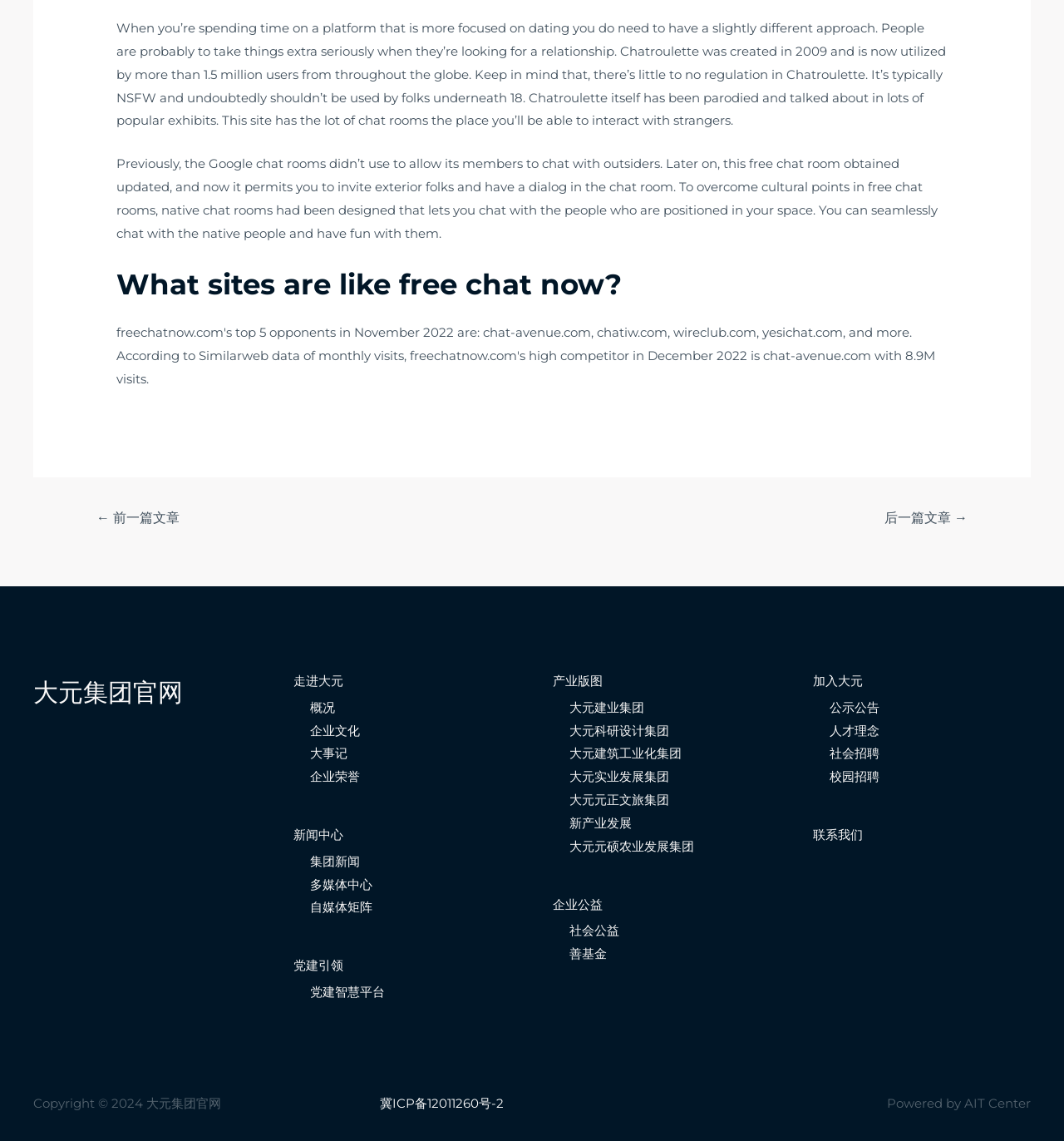What is the topic of the article mentioned in the navigation section?
Based on the screenshot, give a detailed explanation to answer the question.

In the navigation section, there is a link '新闻中心' which translates to 'News Center', indicating that the topic of the article is related to news.